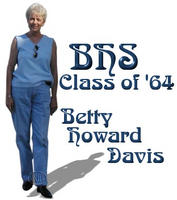Generate an elaborate caption that includes all aspects of the image.

The image features Betty Howard Davis, a member of the Class of 1964 from BHS. She stands confidently, dressed in a casual blue outfit that reflects her vibrant personality. Above her, bold text states "BHS Class of '64," emphasizing her alumni status. This image captures a moment of nostalgia and pride, celebrating her achievements and connection to the Baker High School community. Betty's warm smile and approachable demeanor resonate with fond memories of her school days, making the image both personal and relatable to fellow alumni.